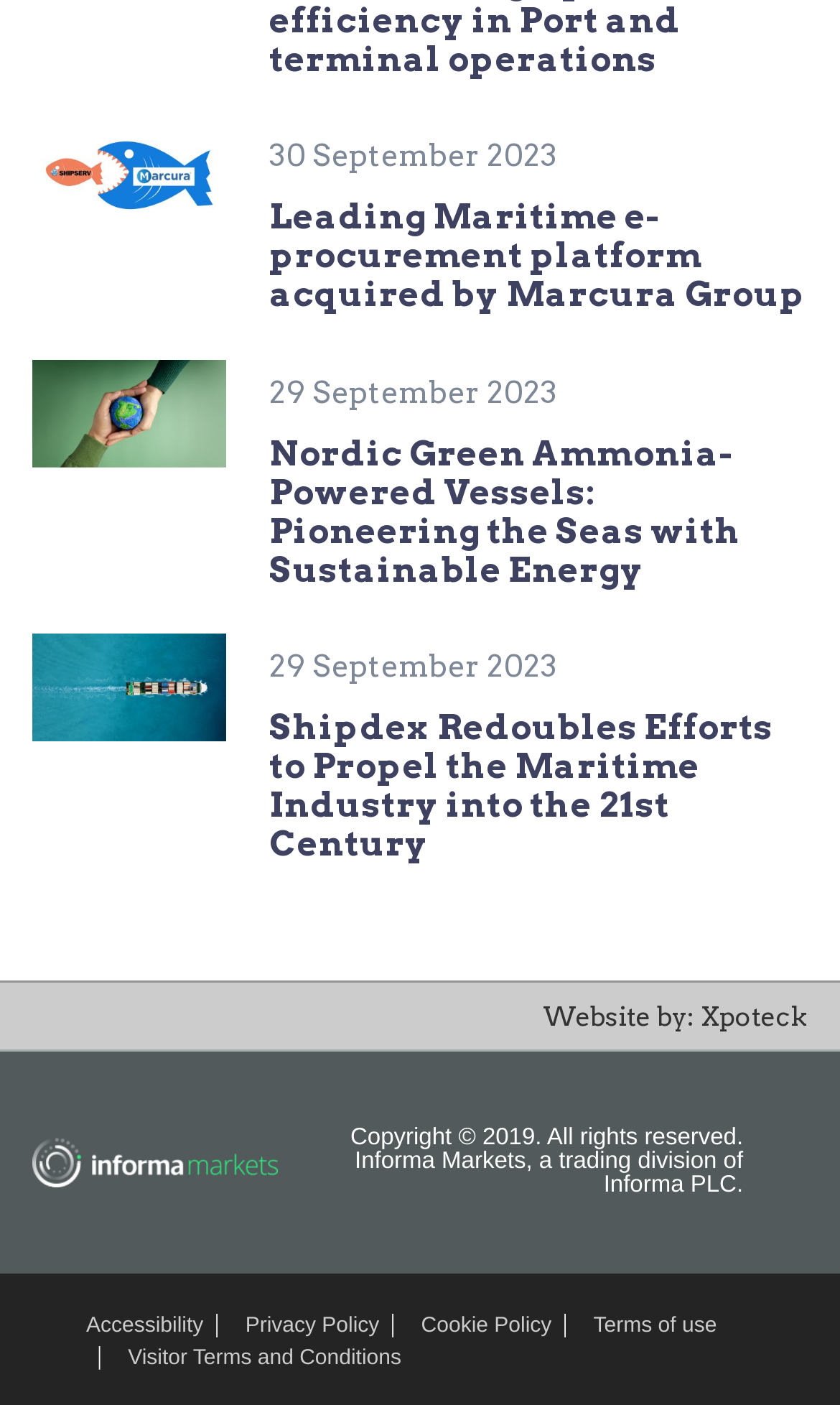Please identify the bounding box coordinates of the clickable area that will fulfill the following instruction: "View the article about Nordic Green Ammonia-Powered Vessels". The coordinates should be in the format of four float numbers between 0 and 1, i.e., [left, top, right, bottom].

[0.321, 0.308, 0.882, 0.42]